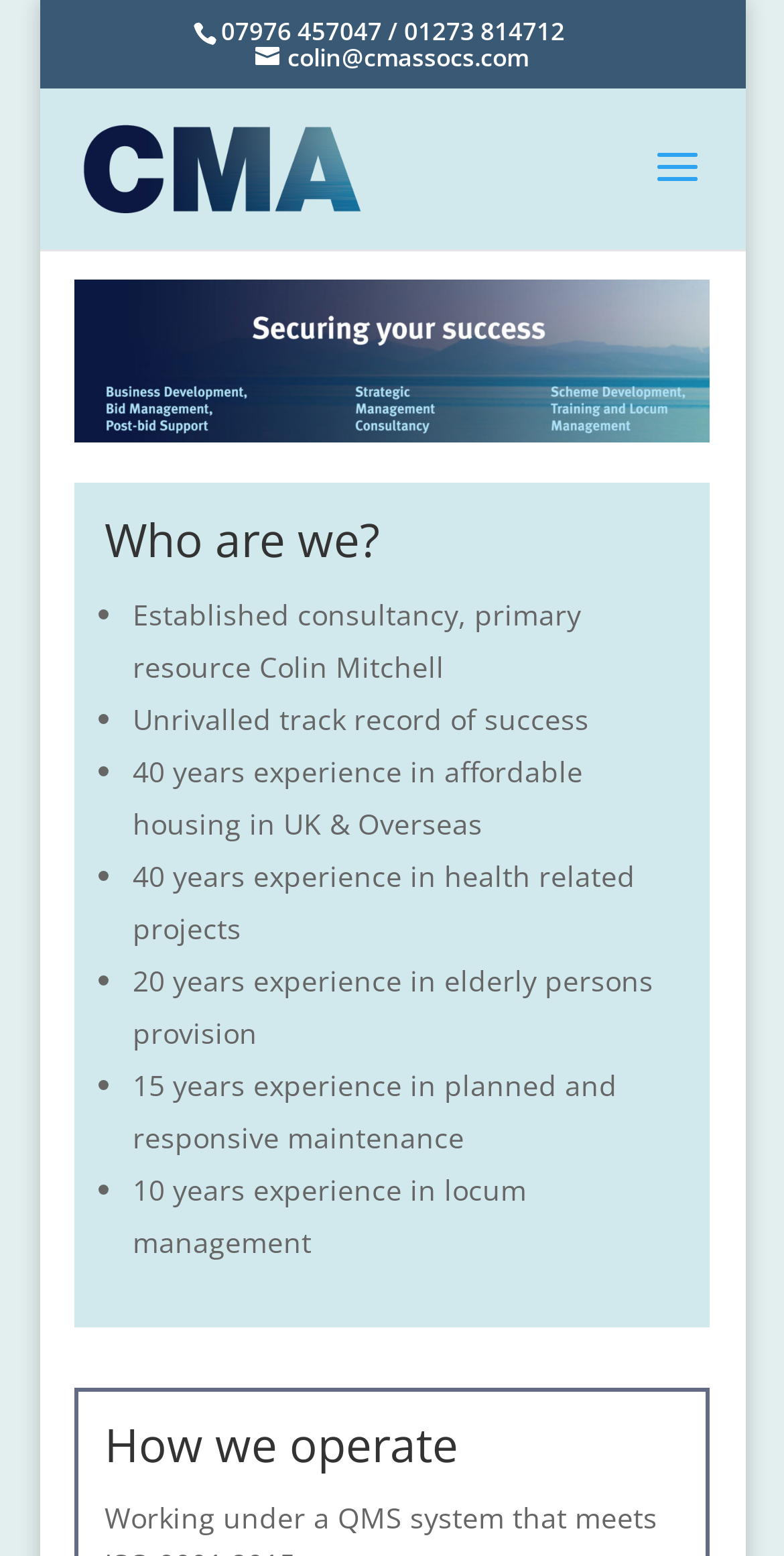Provide an in-depth caption for the elements present on the webpage.

The webpage is the homepage of CMA, a consultancy firm. At the top, there is a contact information section with a phone number and an email address. Below this section, there is a logo of CMA, which is an image, accompanied by a link to the CMA website.

The main content of the page is divided into two sections. The first section, titled "Who are we?", provides an overview of the consultancy firm. It lists the firm's experience and expertise in various areas, including affordable housing, health-related projects, elderly persons provision, planned and responsive maintenance, and locum management. Each area of expertise is represented by a bullet point, with the number of years of experience and a brief description.

The second section, titled "How we operate", is located below the first section. It mentions that the firm operates under a Quality Management System (QMS).

Throughout the page, there are no images other than the CMA logo. The layout is simple and easy to navigate, with clear headings and concise text.